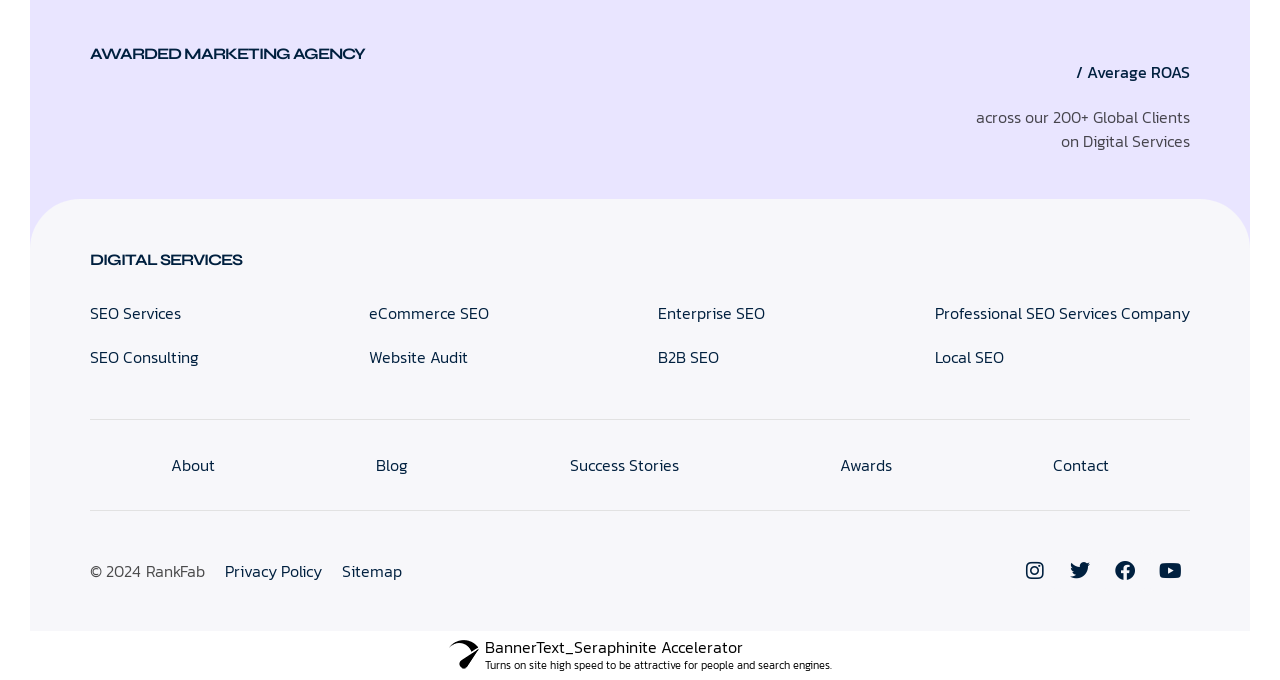Calculate the bounding box coordinates for the UI element based on the following description: "Enterprise SEO". Ensure the coordinates are four float numbers between 0 and 1, i.e., [left, top, right, bottom].

[0.514, 0.429, 0.598, 0.493]